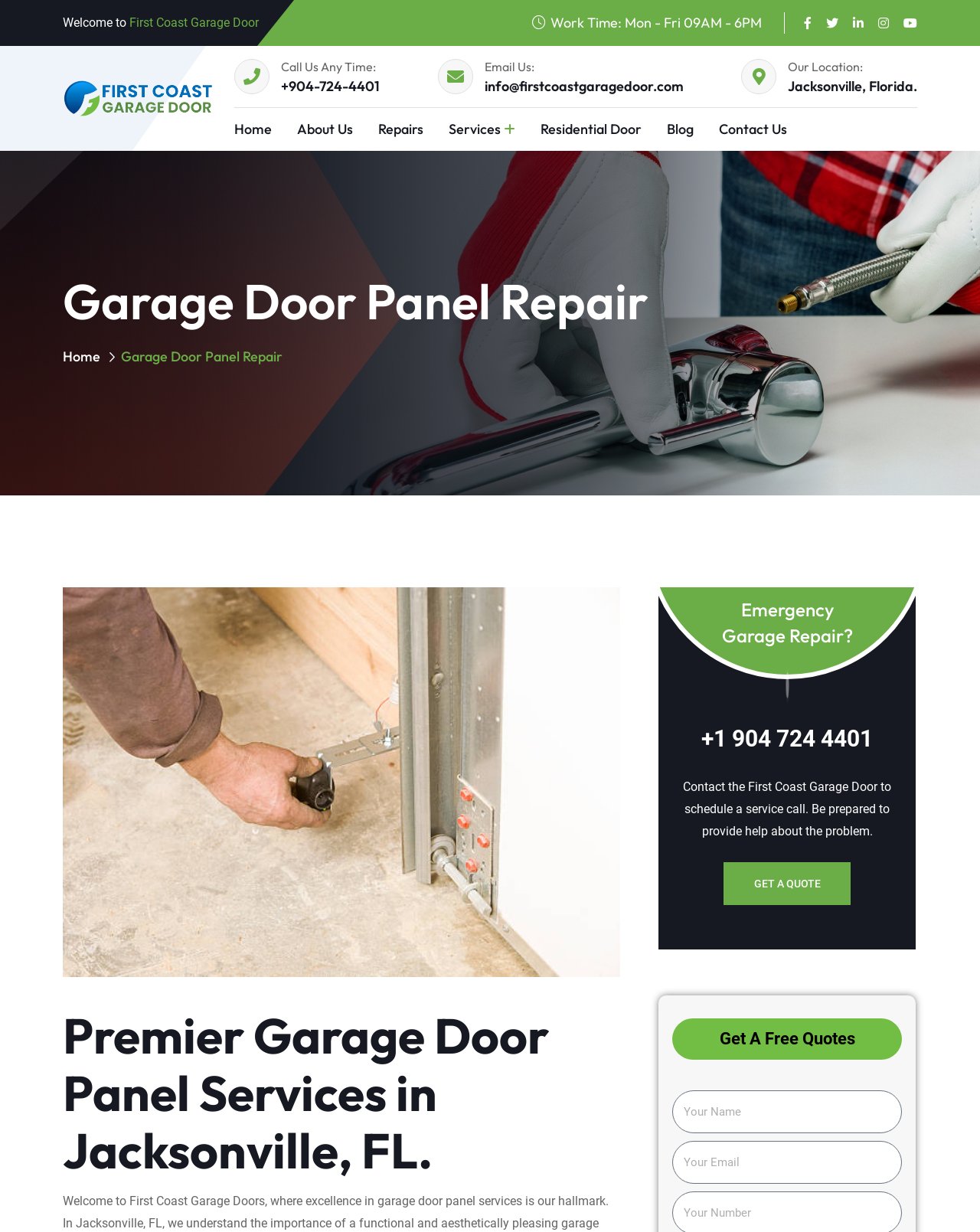Find the bounding box coordinates for the HTML element described in this sentence: "+1 904 724 4401". Provide the coordinates as four float numbers between 0 and 1, in the format [left, top, right, bottom].

[0.716, 0.583, 0.891, 0.617]